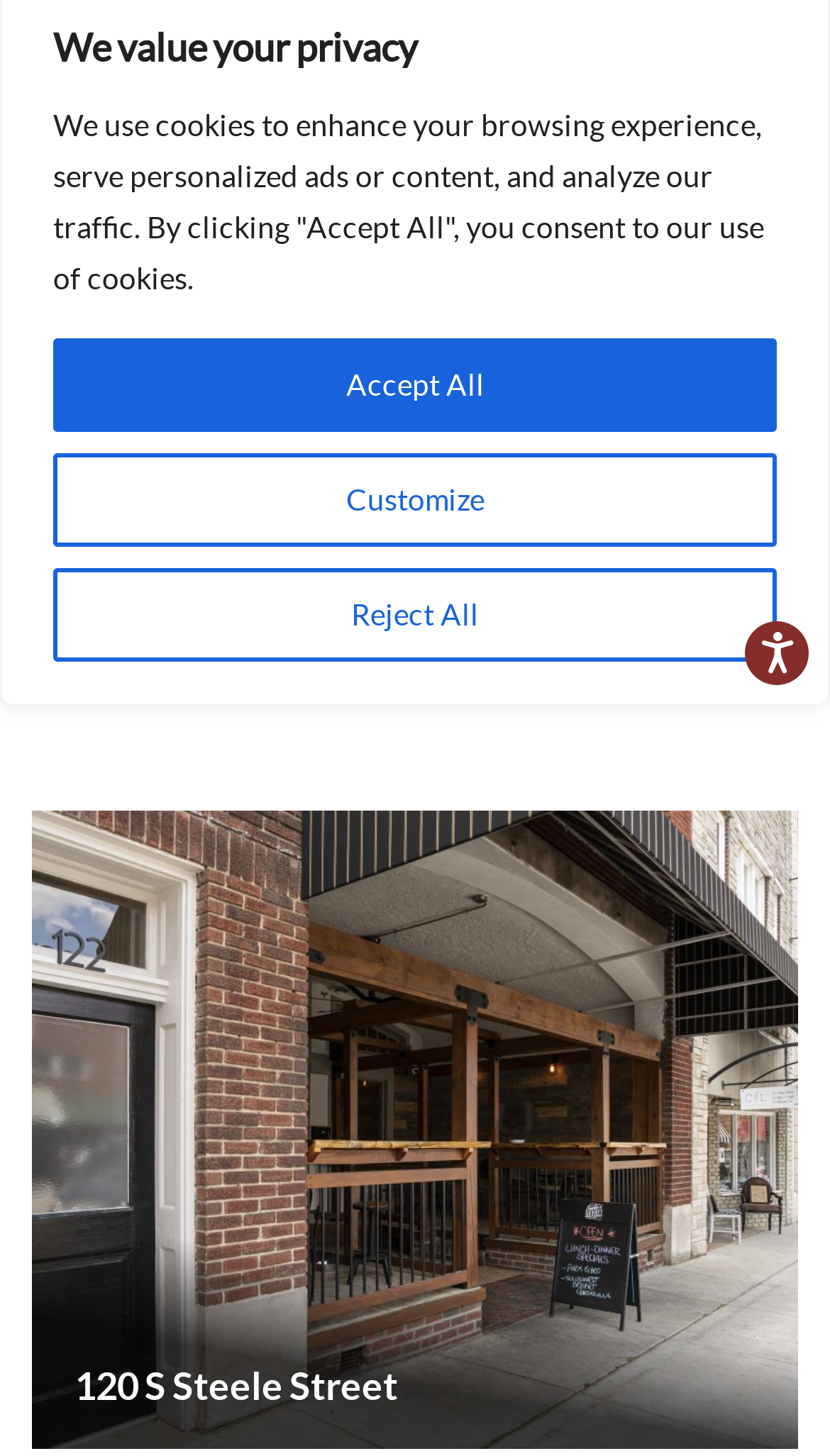Determine the bounding box for the described UI element: "120 S Steele Street".

[0.09, 0.937, 0.479, 0.967]